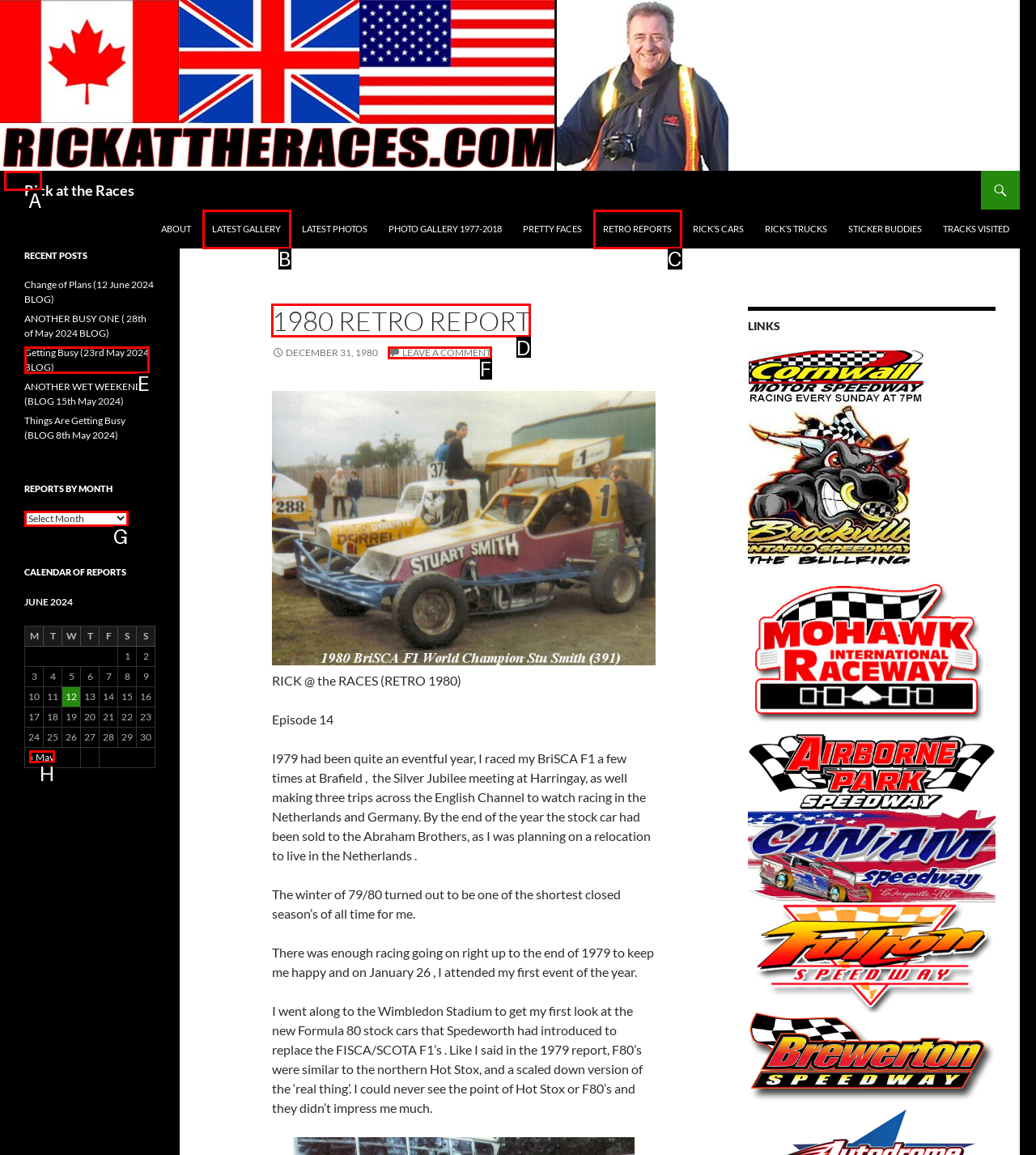For the task: Click the '1980 RETRO REPORT' link, specify the letter of the option that should be clicked. Answer with the letter only.

D